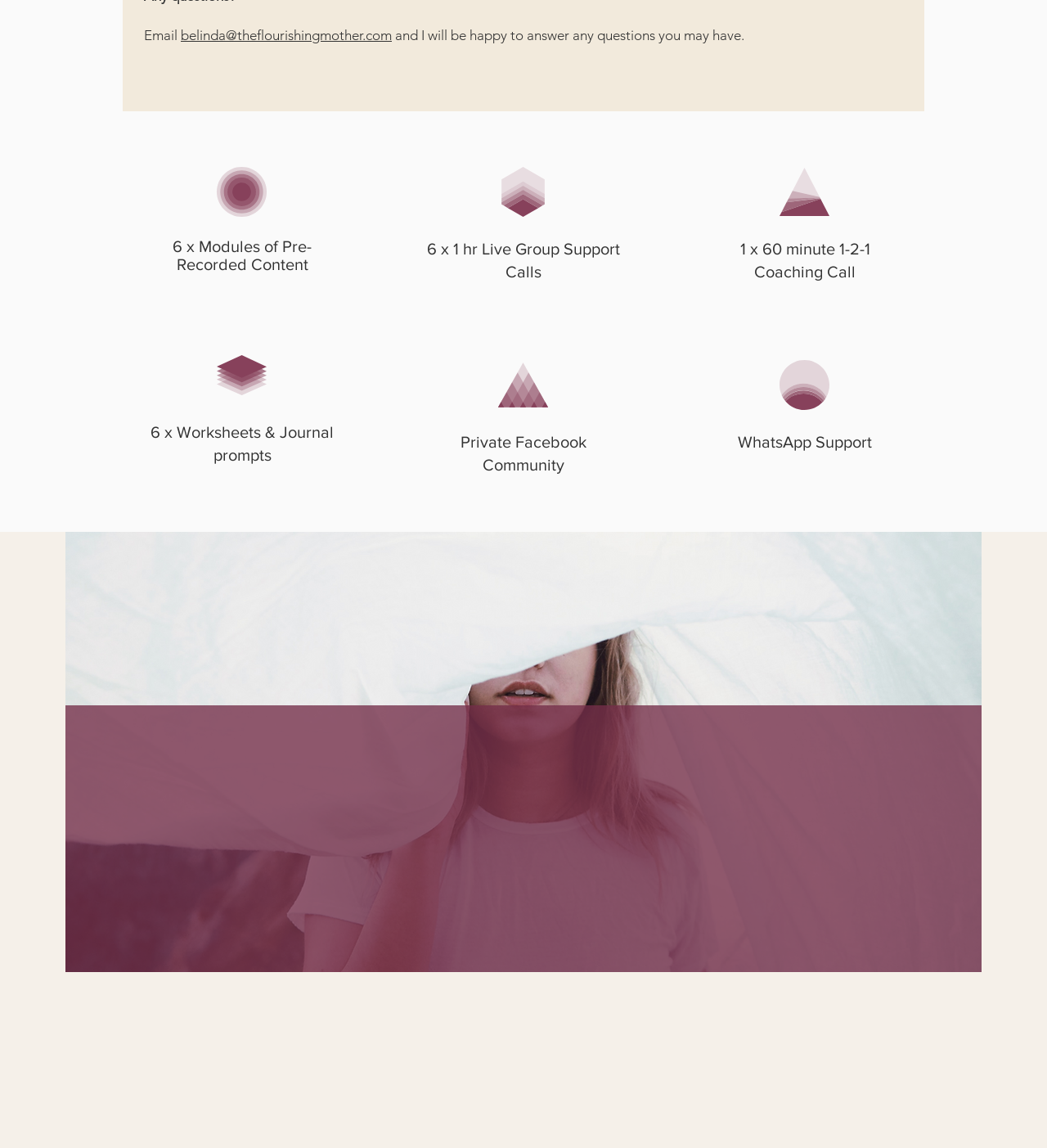How many modules of pre-recorded content are offered?
Please provide a detailed and comprehensive answer to the question.

I found the number of modules by looking at the section that lists the offerings, where it says '6 x Modules of Pre-Recorded Content'.